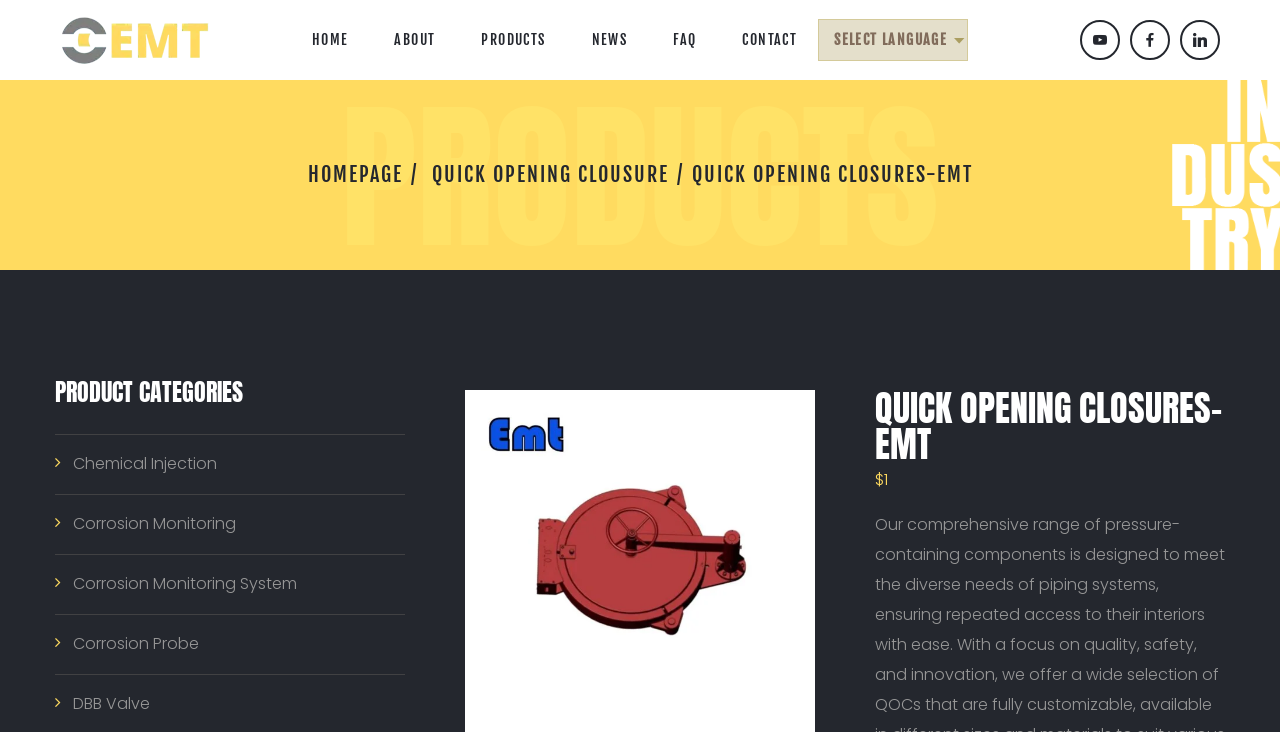Extract the top-level heading from the webpage and provide its text.

QUICK OPENING CLOSURES-EMT